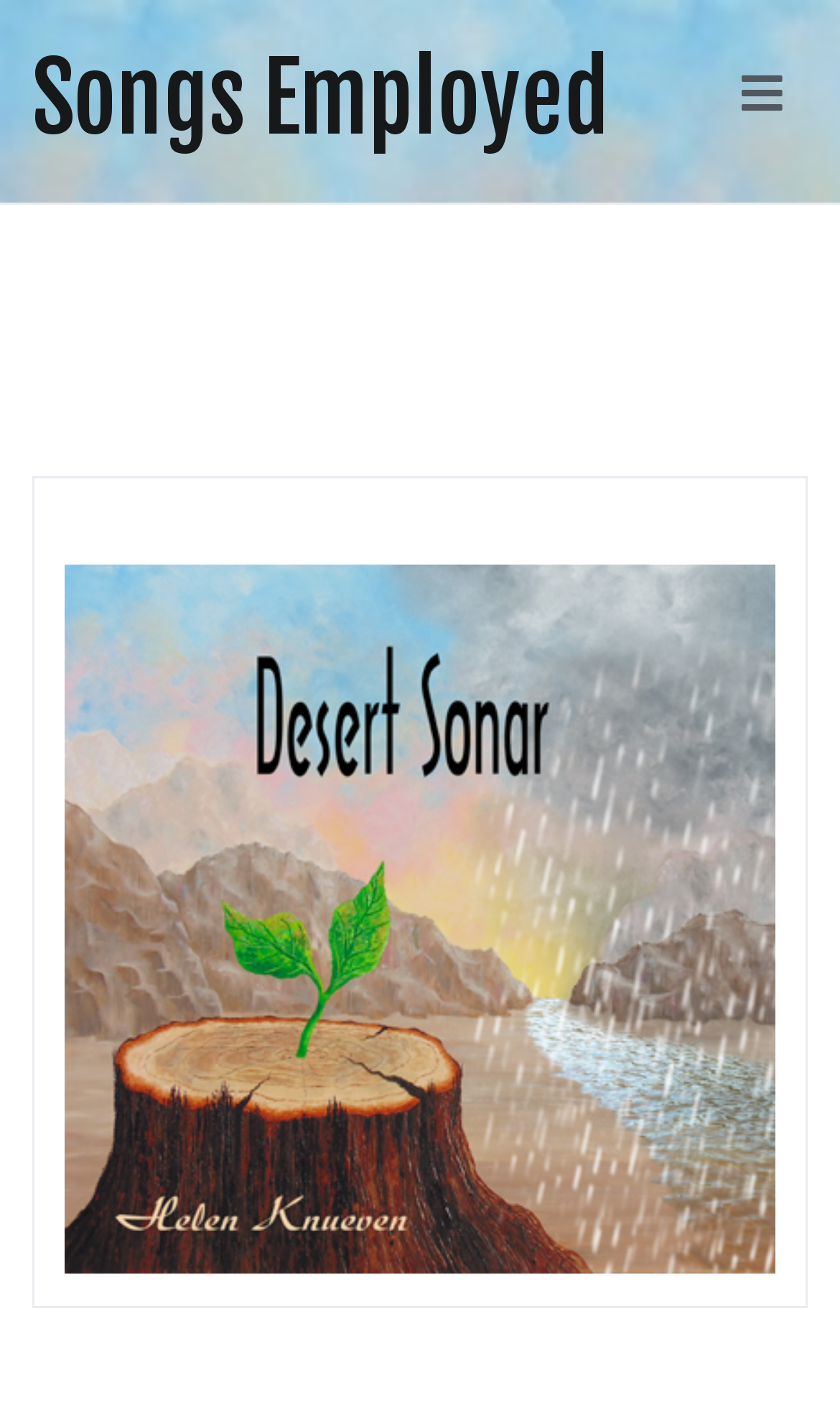Bounding box coordinates should be provided in the format (top-left x, top-left y, bottom-right x, bottom-right y) with all values between 0 and 1. Identify the bounding box for this UI element: aria-label="Primary Menu"

[0.883, 0.047, 0.932, 0.096]